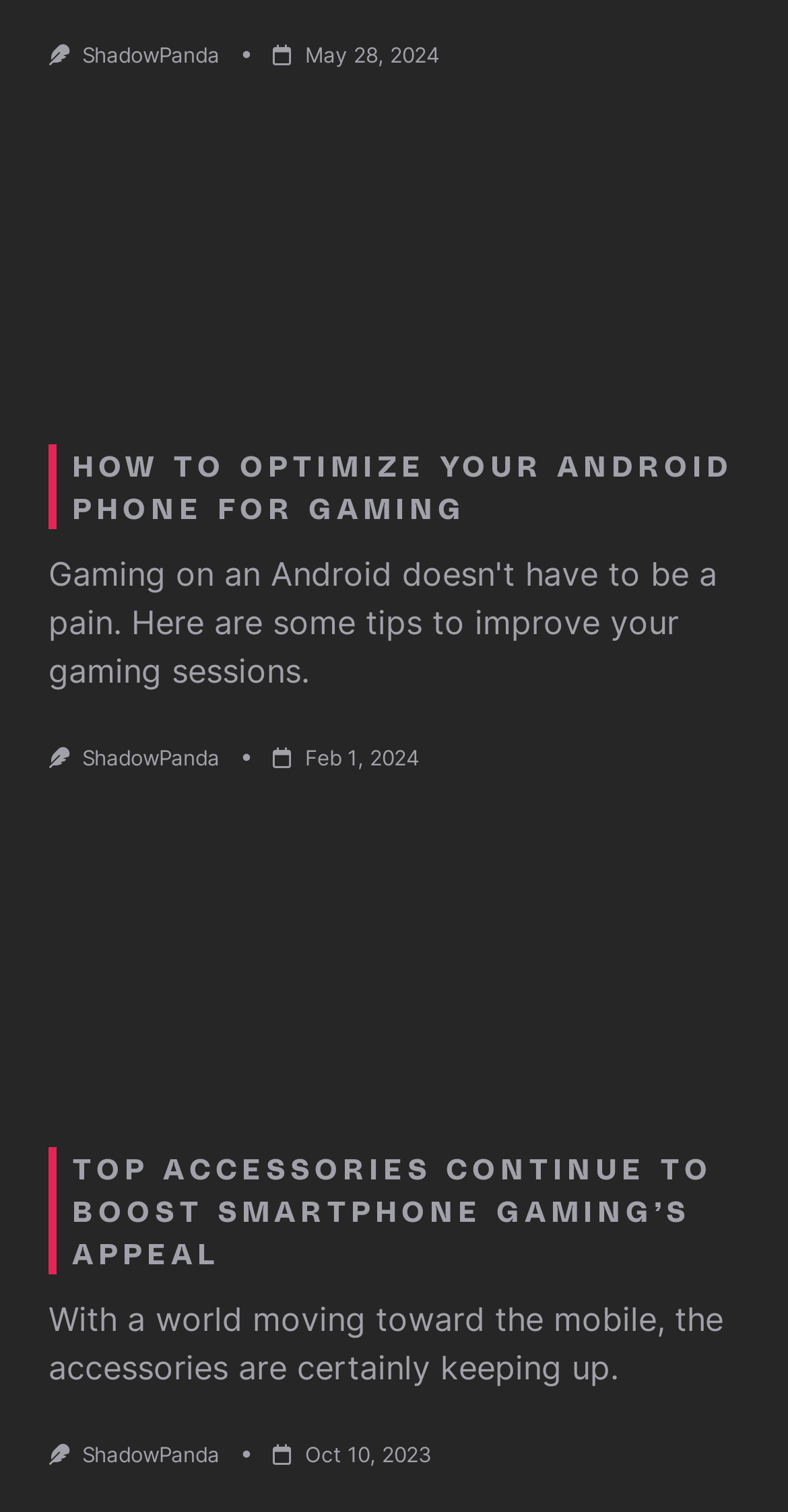Please identify the bounding box coordinates of the element that needs to be clicked to perform the following instruction: "click on the link to read about gaming on phone".

[0.062, 0.094, 0.938, 0.265]